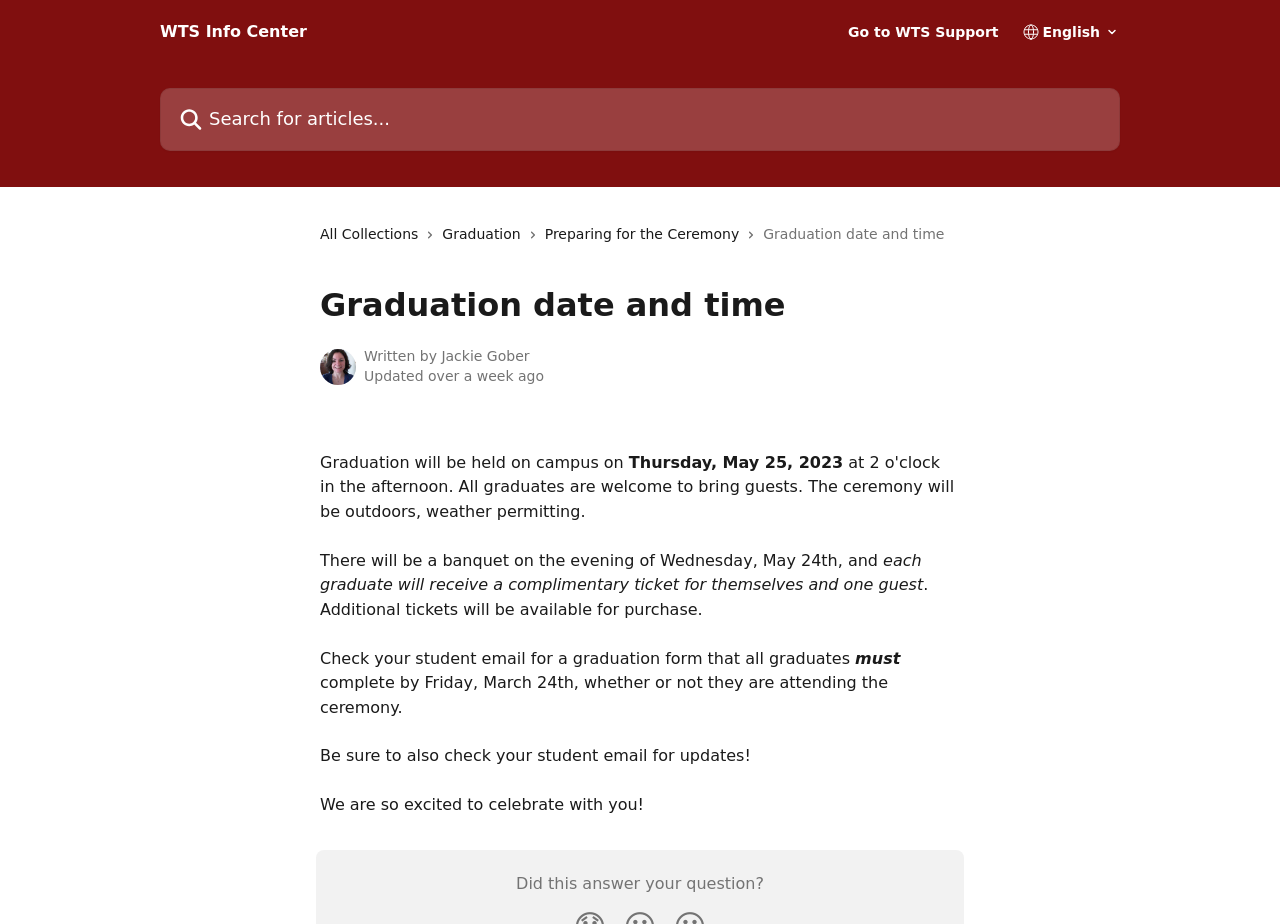Who wrote the article?
Based on the screenshot, provide your answer in one word or phrase.

Jackie Gober